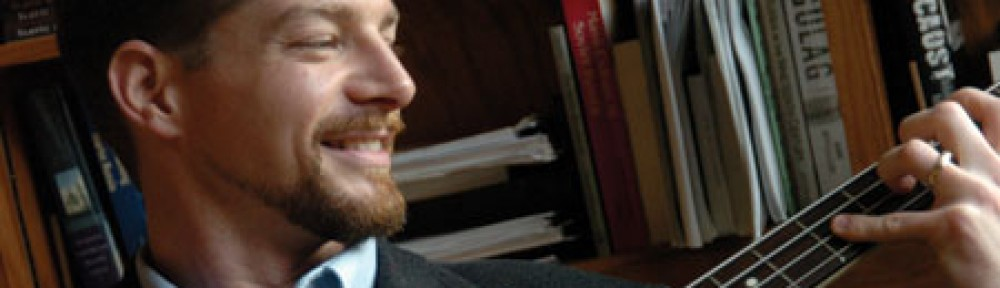What is the tone of the man's expression in the image?
Based on the visual information, provide a detailed and comprehensive answer.

The man's expression in the image is joyful, as he is smiling while playing the string instrument, indicating his confidence and enjoyment of making music, which resonates with the focus on societal issues through storytelling and personal reflection in the associated course blog.